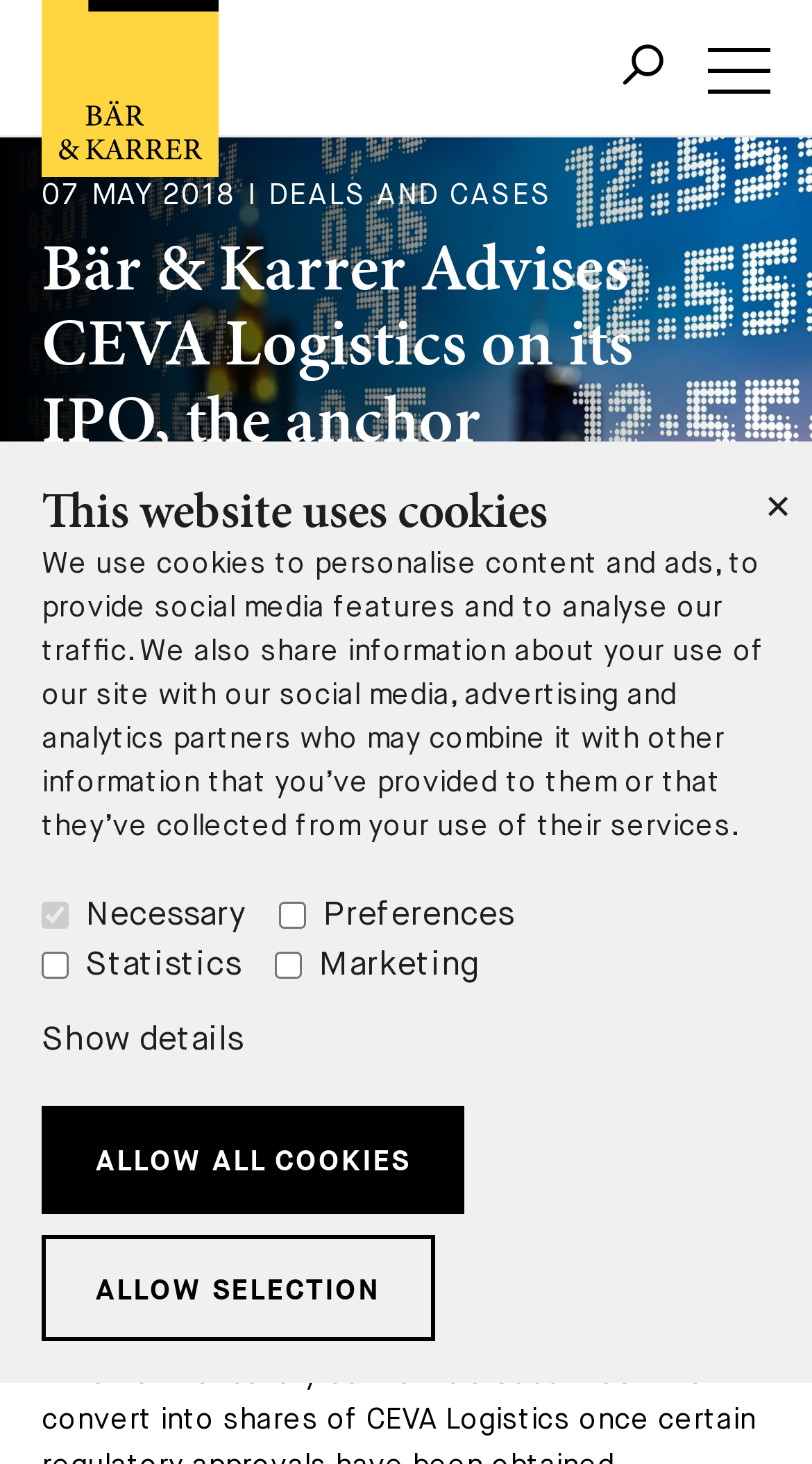Please find and report the primary heading text from the webpage.

Bär & Karrer Advises CEVA Logistics on its IPO, the anchor investment by CMA CGM and its migration to Switzerland